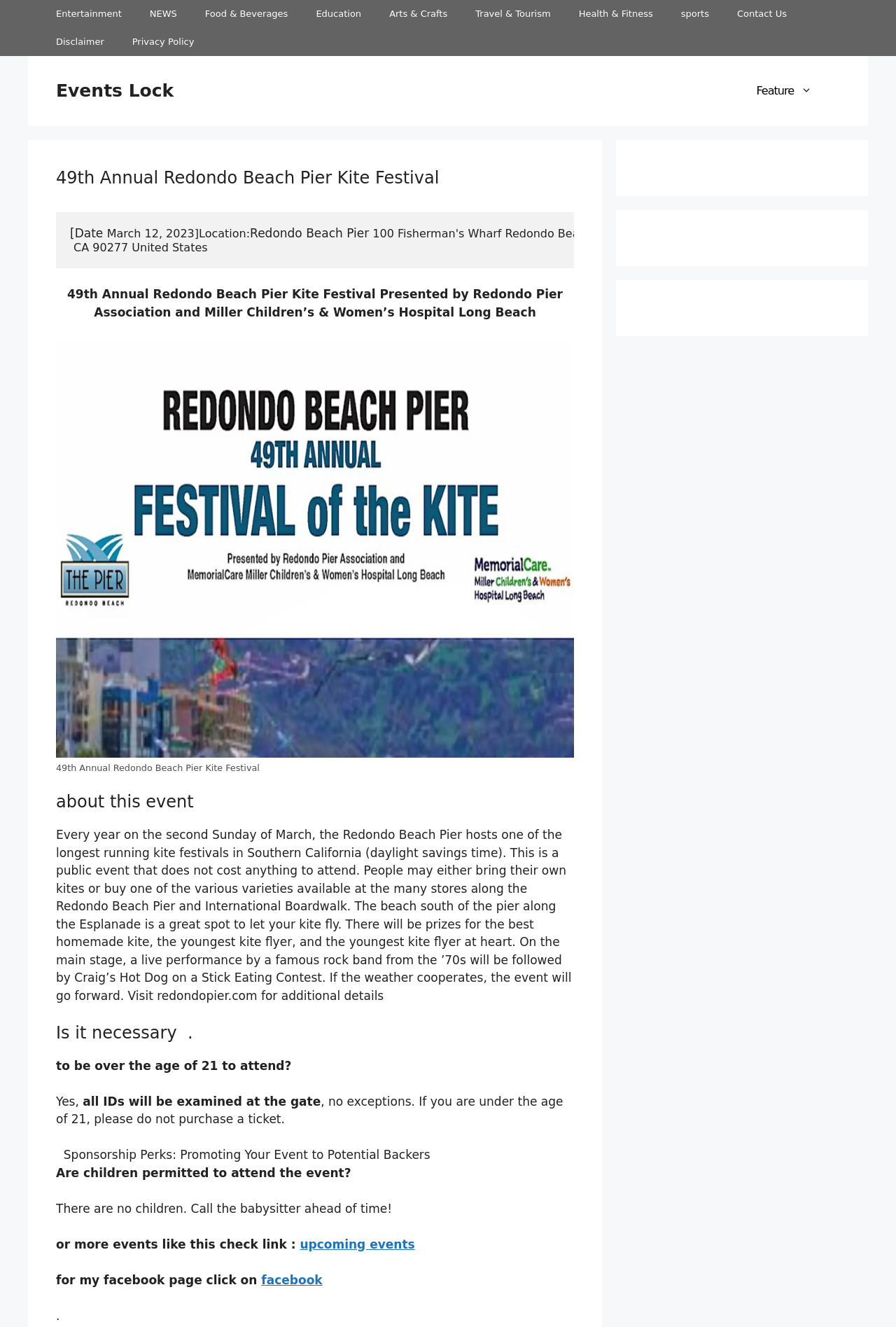Can you determine the bounding box coordinates of the area that needs to be clicked to fulfill the following instruction: "Visit the upcoming events page"?

[0.335, 0.932, 0.463, 0.943]